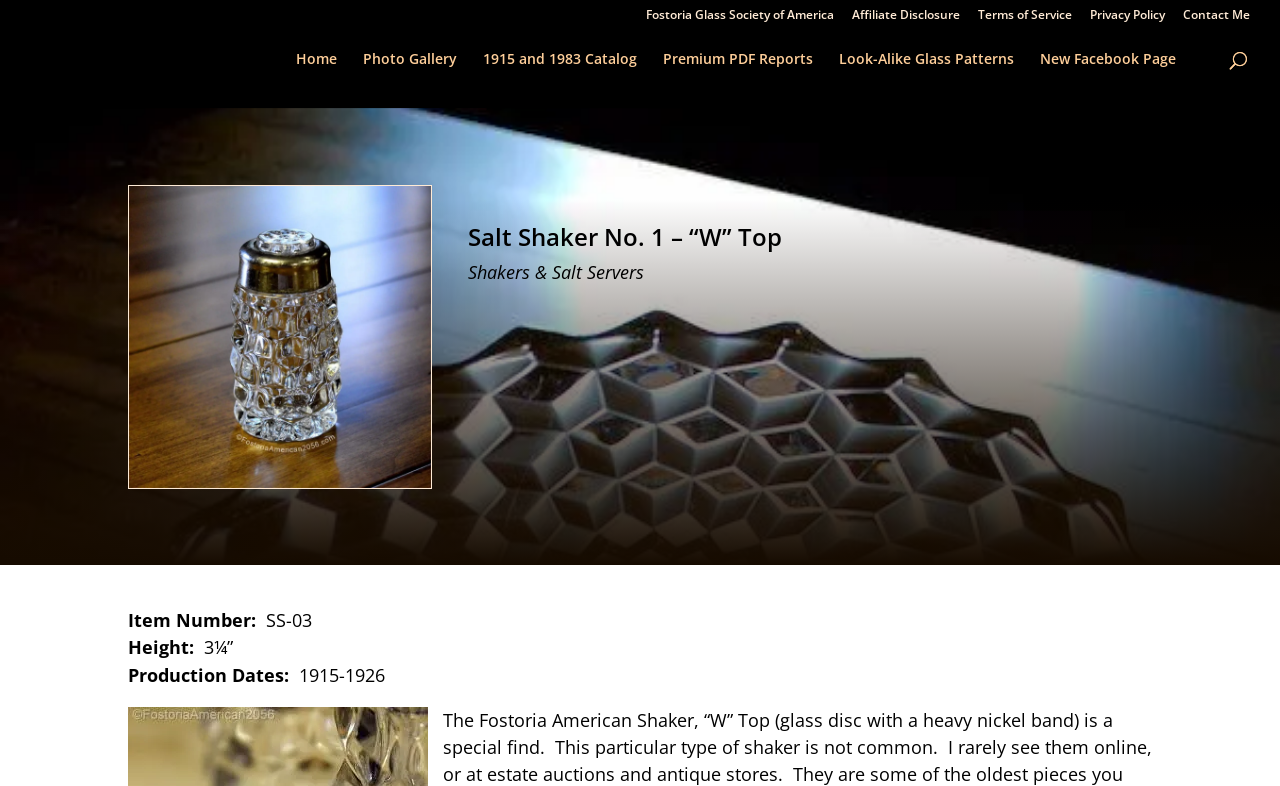With reference to the screenshot, provide a detailed response to the question below:
How many links are there in the top navigation bar?

I counted the number of links in the top navigation bar by looking at the links 'Home', 'Photo Gallery', '1915 and 1983 Catalog', 'Premium PDF Reports', 'Look-Alike Glass Patterns', 'New Facebook Page', and found that there are 7 links in total.